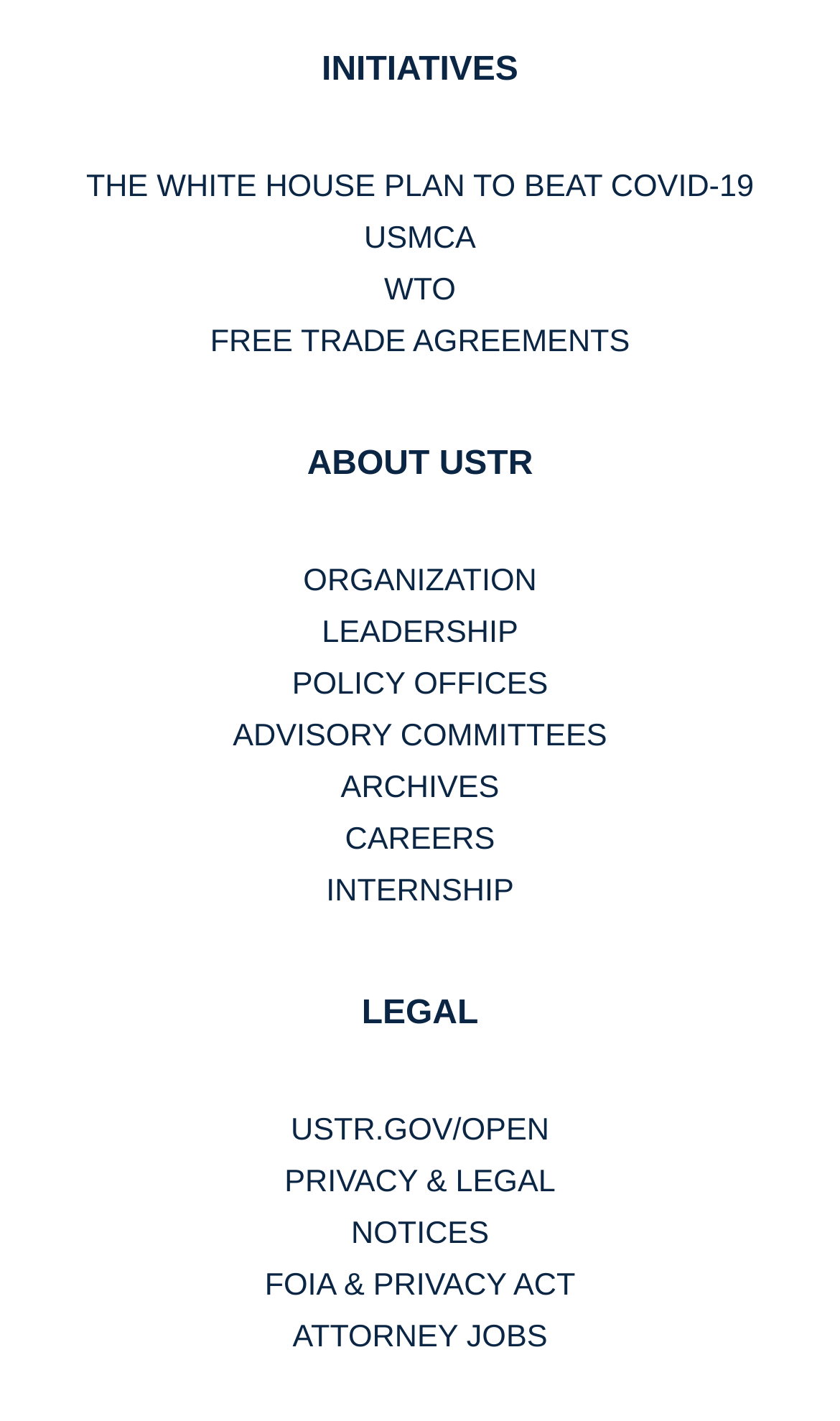Please respond in a single word or phrase: 
How many links are on the webpage?

19